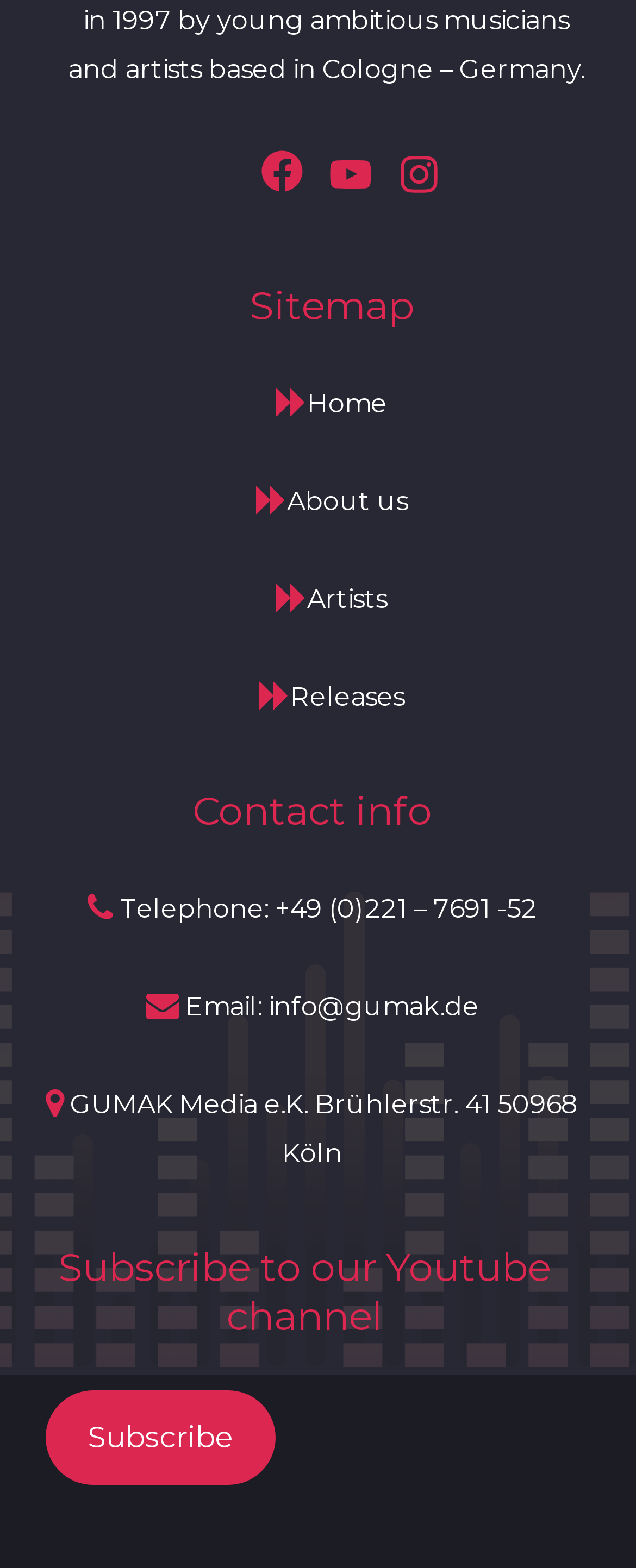Identify the bounding box coordinates of the clickable region to carry out the given instruction: "Visit Facebook".

[0.405, 0.101, 0.482, 0.131]